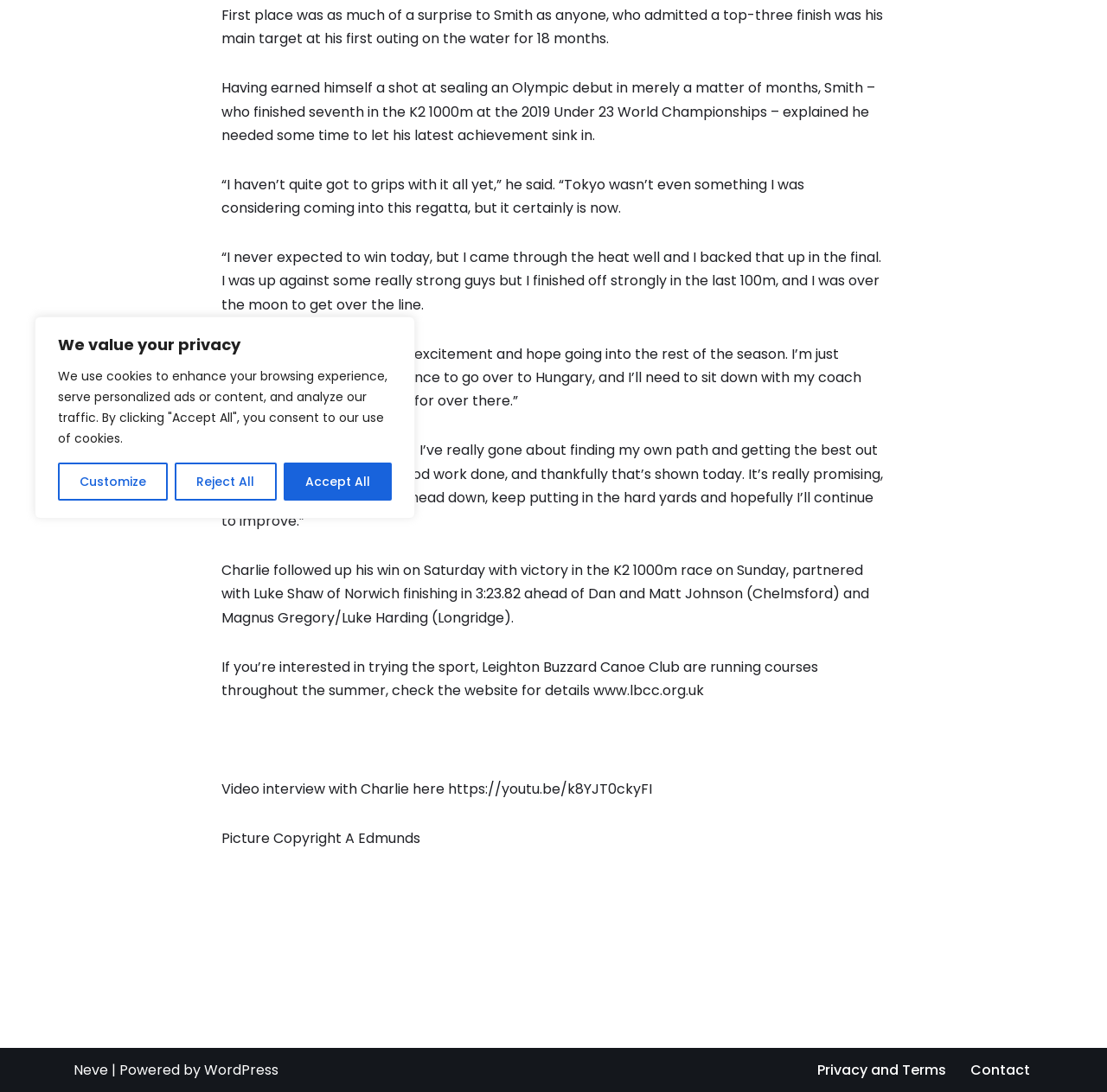Using the given element description, provide the bounding box coordinates (top-left x, top-left y, bottom-right x, bottom-right y) for the corresponding UI element in the screenshot: Neve

[0.066, 0.971, 0.098, 0.989]